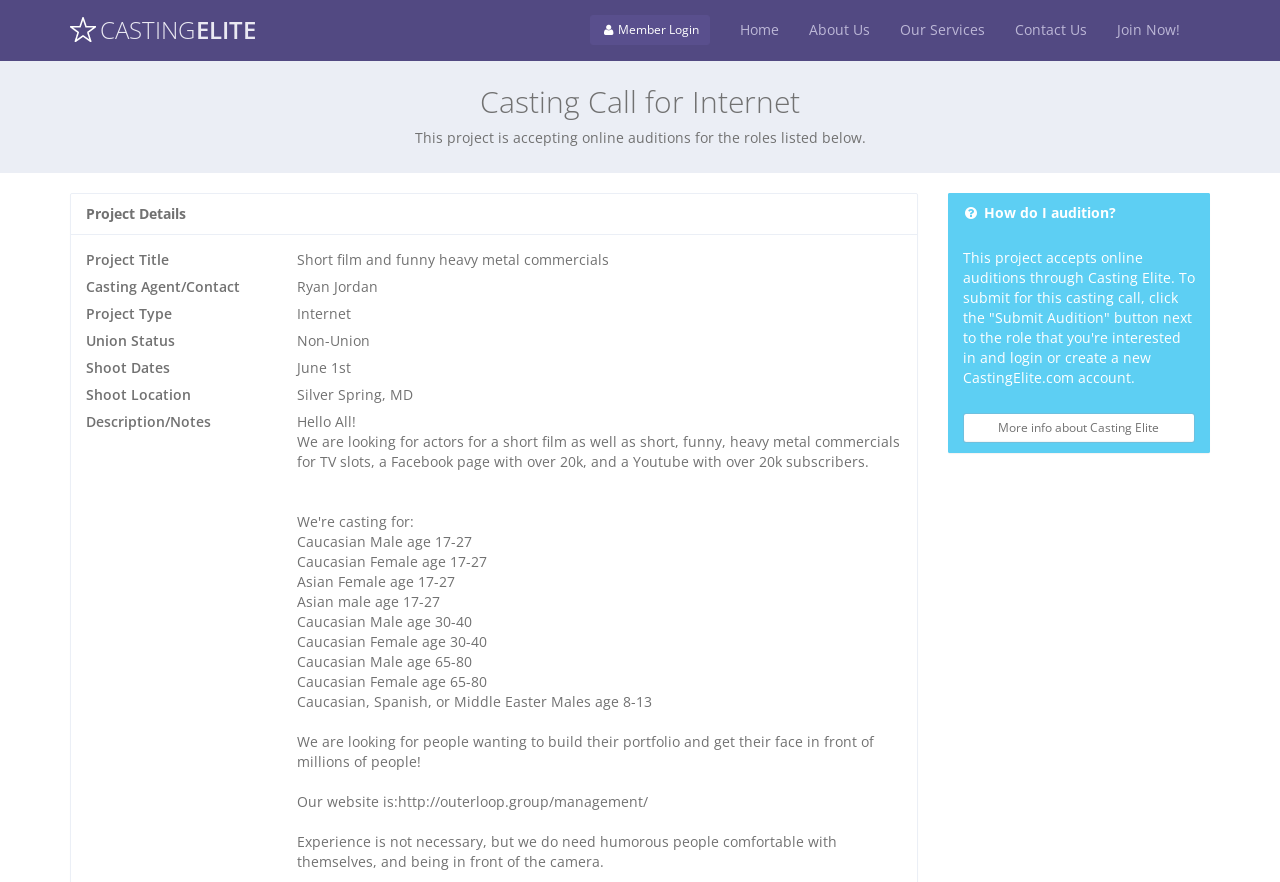Please mark the clickable region by giving the bounding box coordinates needed to complete this instruction: "Login as a member".

[0.461, 0.017, 0.555, 0.051]